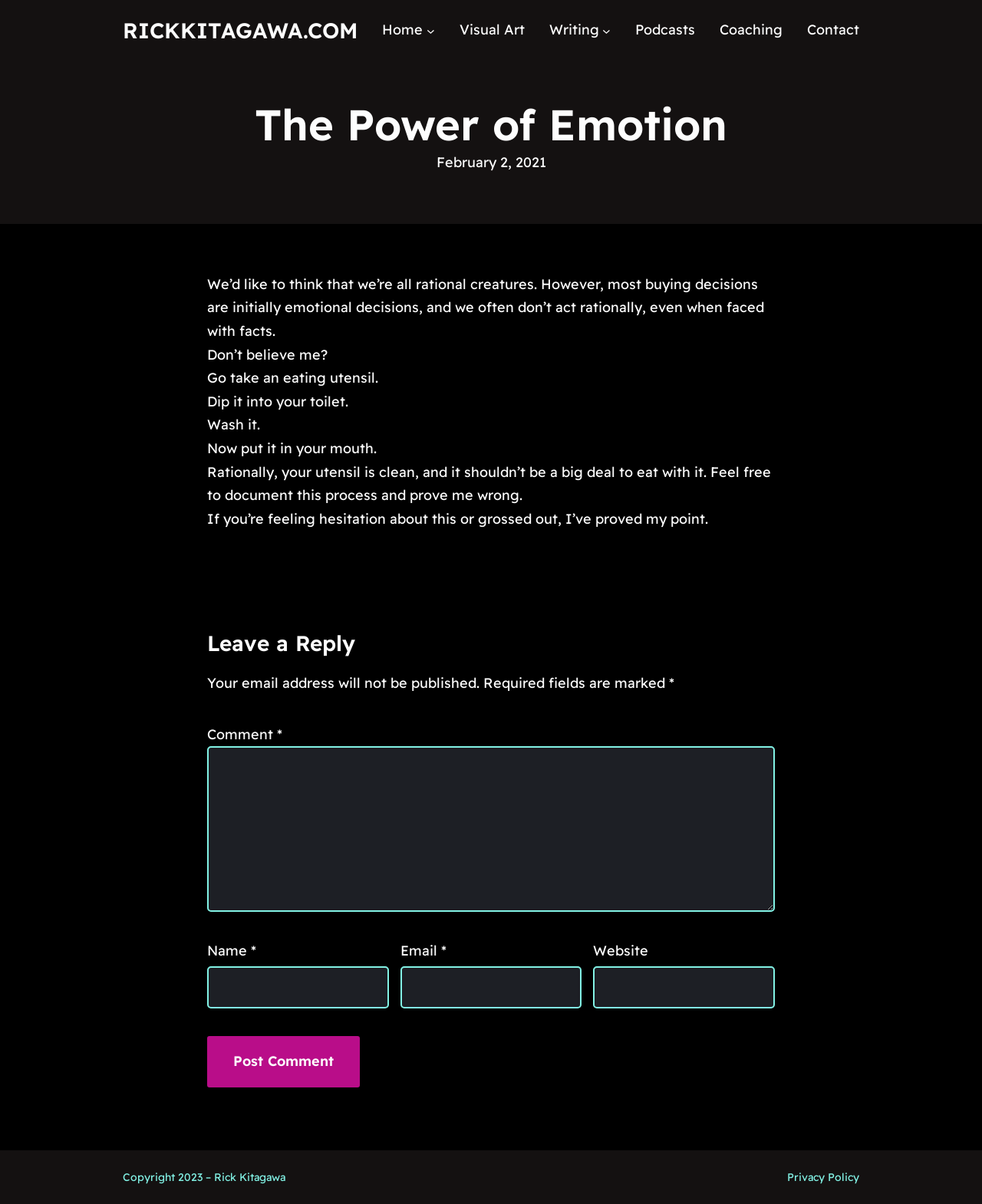Give a one-word or short-phrase answer to the following question: 
What is the date of the article?

February 2, 2021